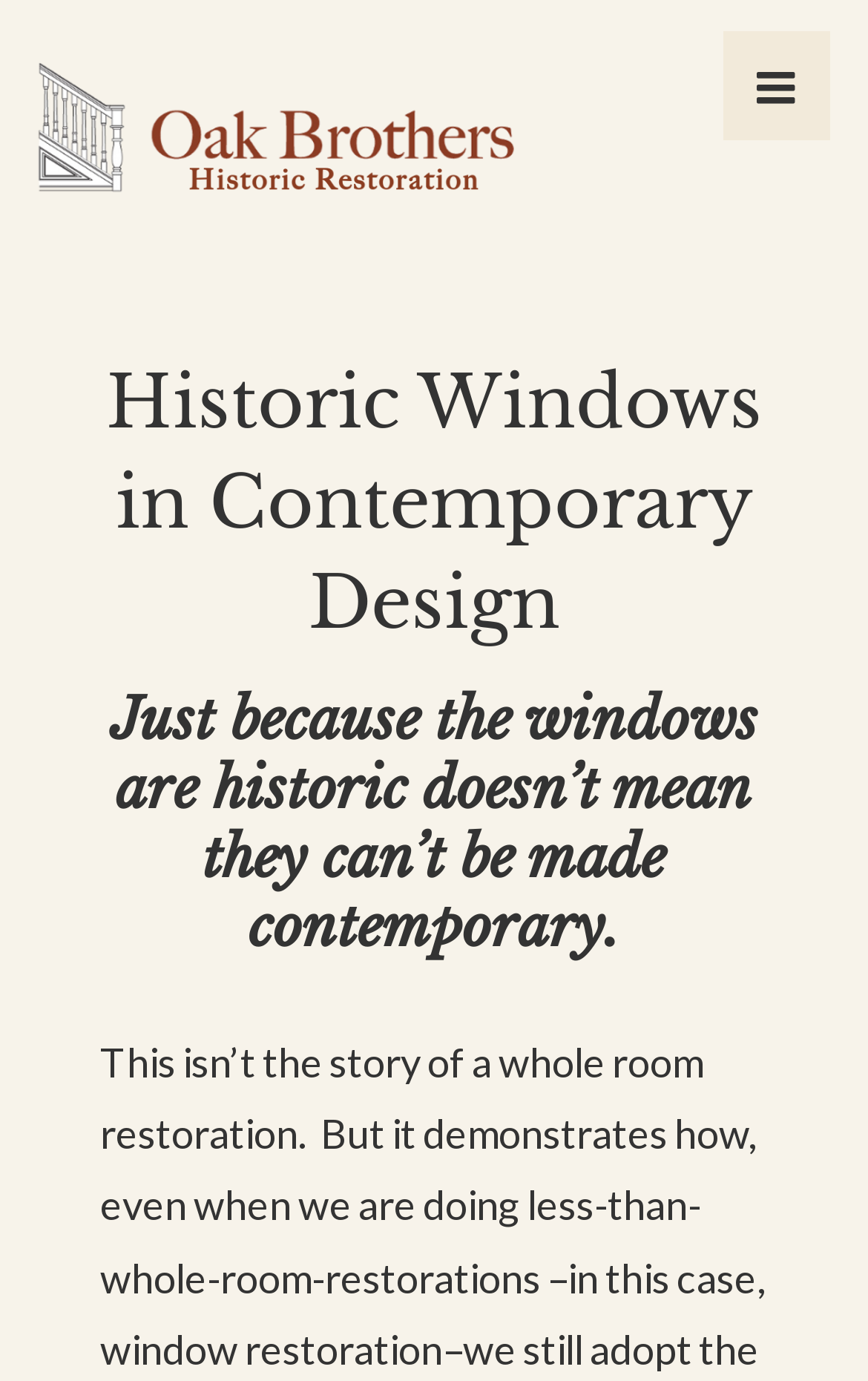Provide the bounding box coordinates of the UI element that matches the description: "Menu".

[0.833, 0.023, 0.956, 0.102]